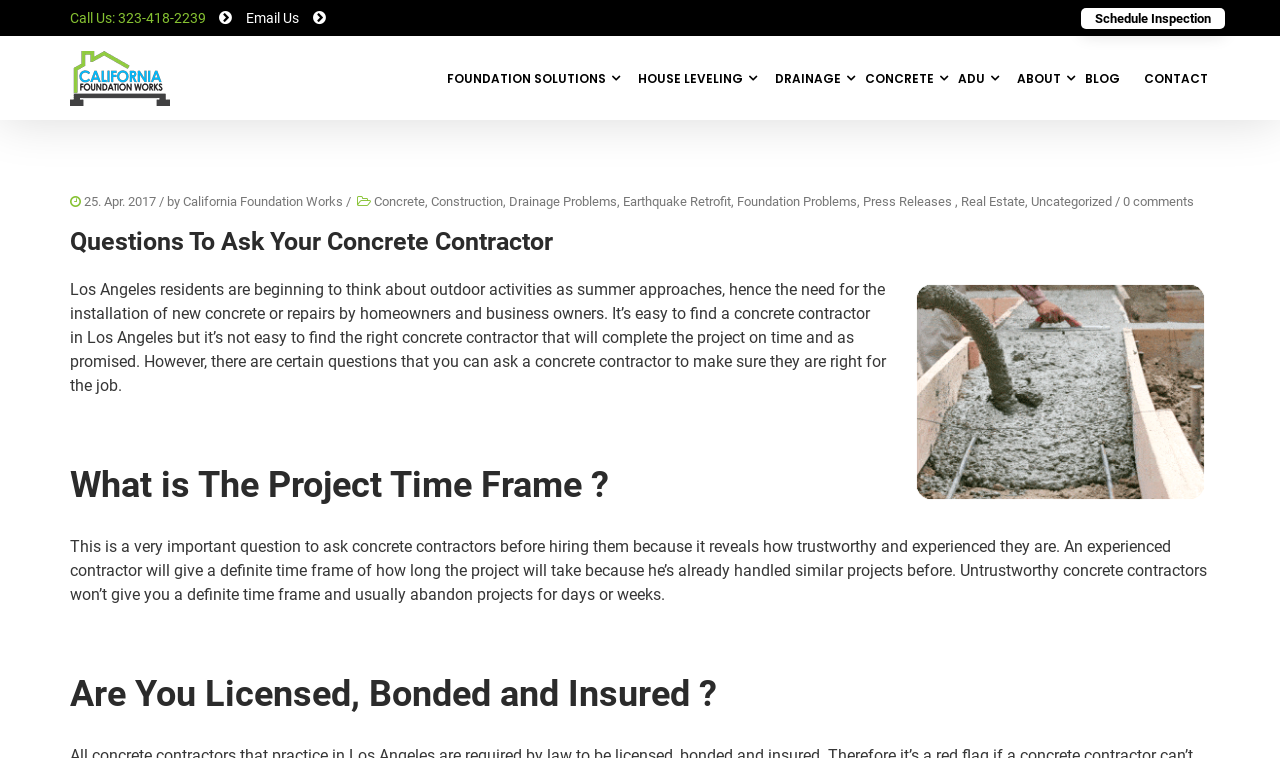Explain the webpage in detail.

The webpage is about California Foundation Works, a concrete contractor in Los Angeles. At the top left, there is a phone number "Call Us: 323-418-2239" and an email address "Email Us" with a social media icon next to it. On the top right, there is a "Schedule Inspection" button.

Below the top section, there is a logo of California Foundation Works with a link to the company's homepage. Underneath the logo, there are seven links to different sections of the website, including "FOUNDATION SOLUTIONS", "HOUSE LEVELING", "DRAINAGE", "CONCRETE", "ADU", "ABOUT", and "BLOG".

The main content of the webpage is an article titled "Questions To Ask Your Concrete Contractor". The article is divided into sections, each with a heading. The first section discusses the importance of finding the right concrete contractor in Los Angeles. The second section is titled "What is The Project Time Frame?" and it advises homeowners to ask concrete contractors about their project time frame to gauge their trustworthiness and experience. The third section is titled "Are You Licensed, Bonded and Insured?" but its content is not provided.

On the top of the article, there is a header section with a date "25. Apr. 2017" and a list of categories and tags, including "Concrete", "Construction", "Drainage Problems", "Earthquake Retrofit", "Foundation Problems", "Press Releases", "Real Estate", and "Uncategorized".